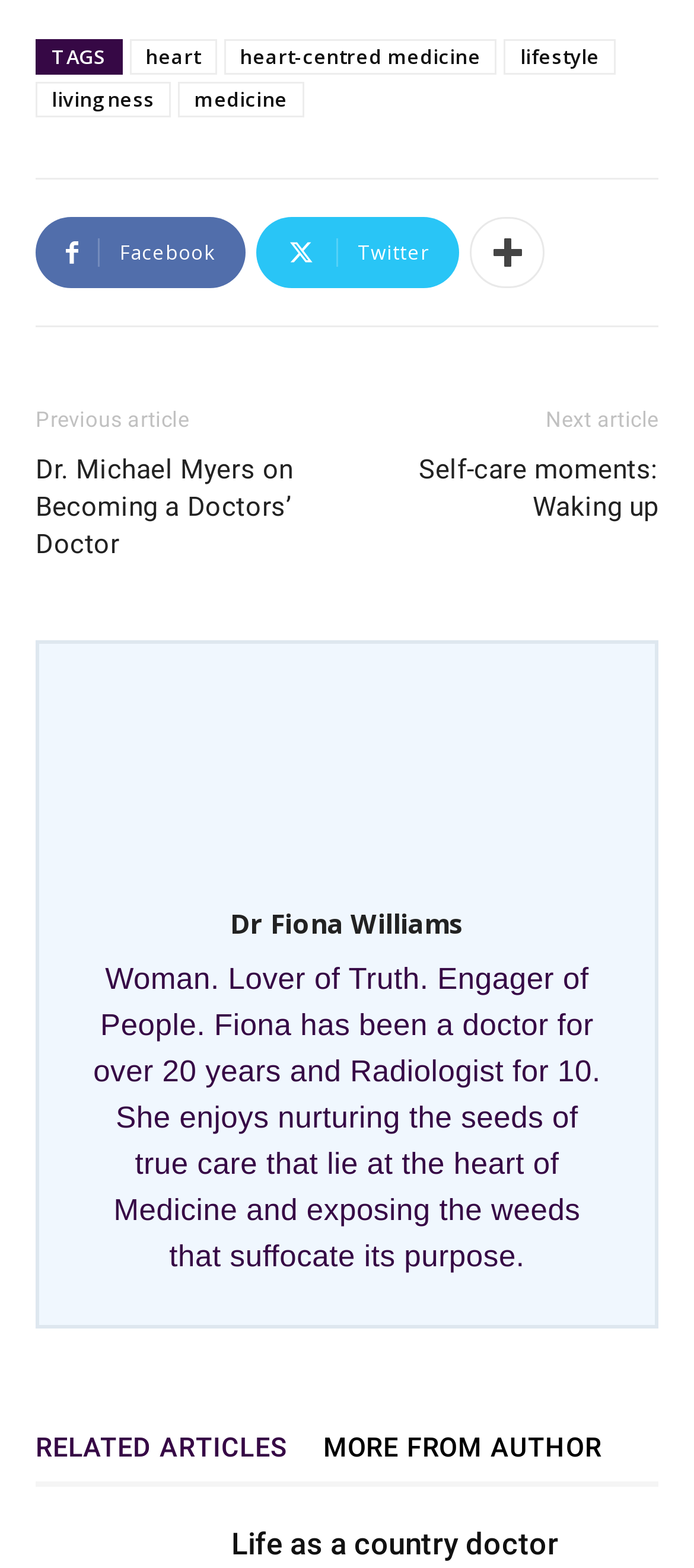What is the title of the related article section?
Please use the visual content to give a single word or phrase answer.

RELATED ARTICLES MORE FROM AUTHOR